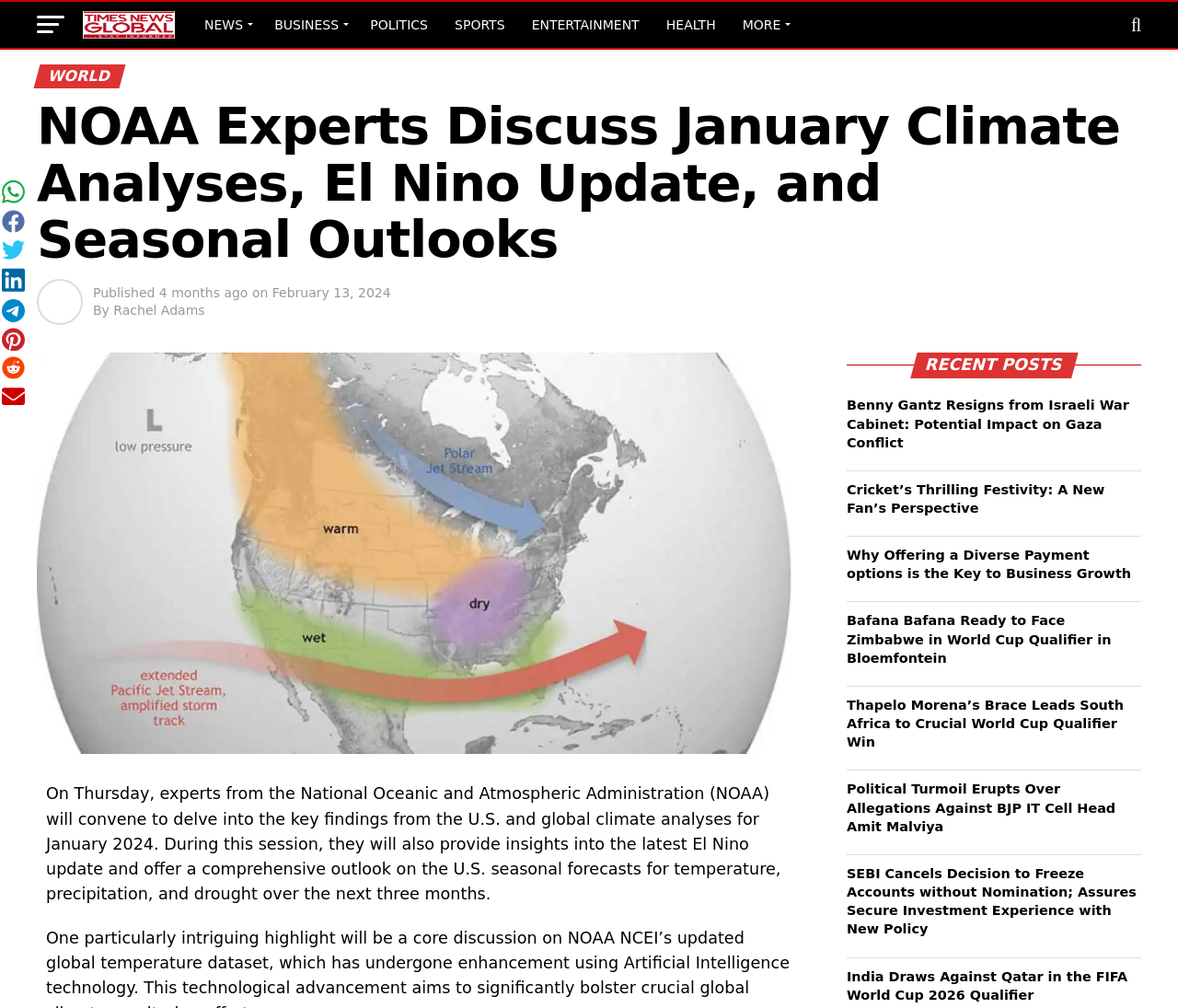Provide a brief response to the question below using a single word or phrase: 
Who is the author of the article?

Rachel Adams